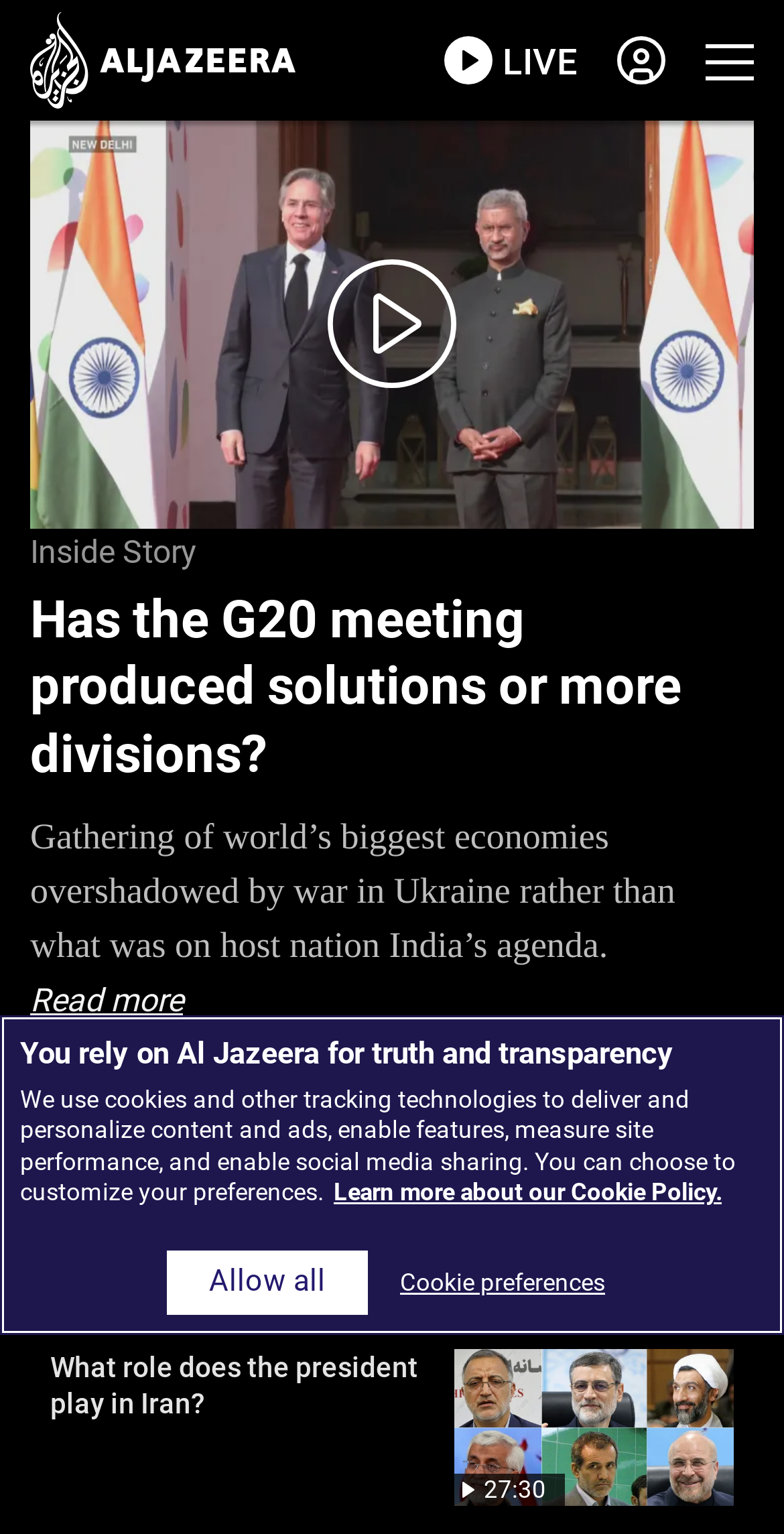Using the information in the image, give a detailed answer to the following question: What is the main topic of the article?

Based on the webpage content, the main topic of the article is the G20 meeting, which is evident from the heading 'Has the G20 meeting produced solutions or more divisions?' and the static text 'Gathering of world’s biggest economies overshadowed by war in Ukraine rather than what was on host nation India’s agenda.'